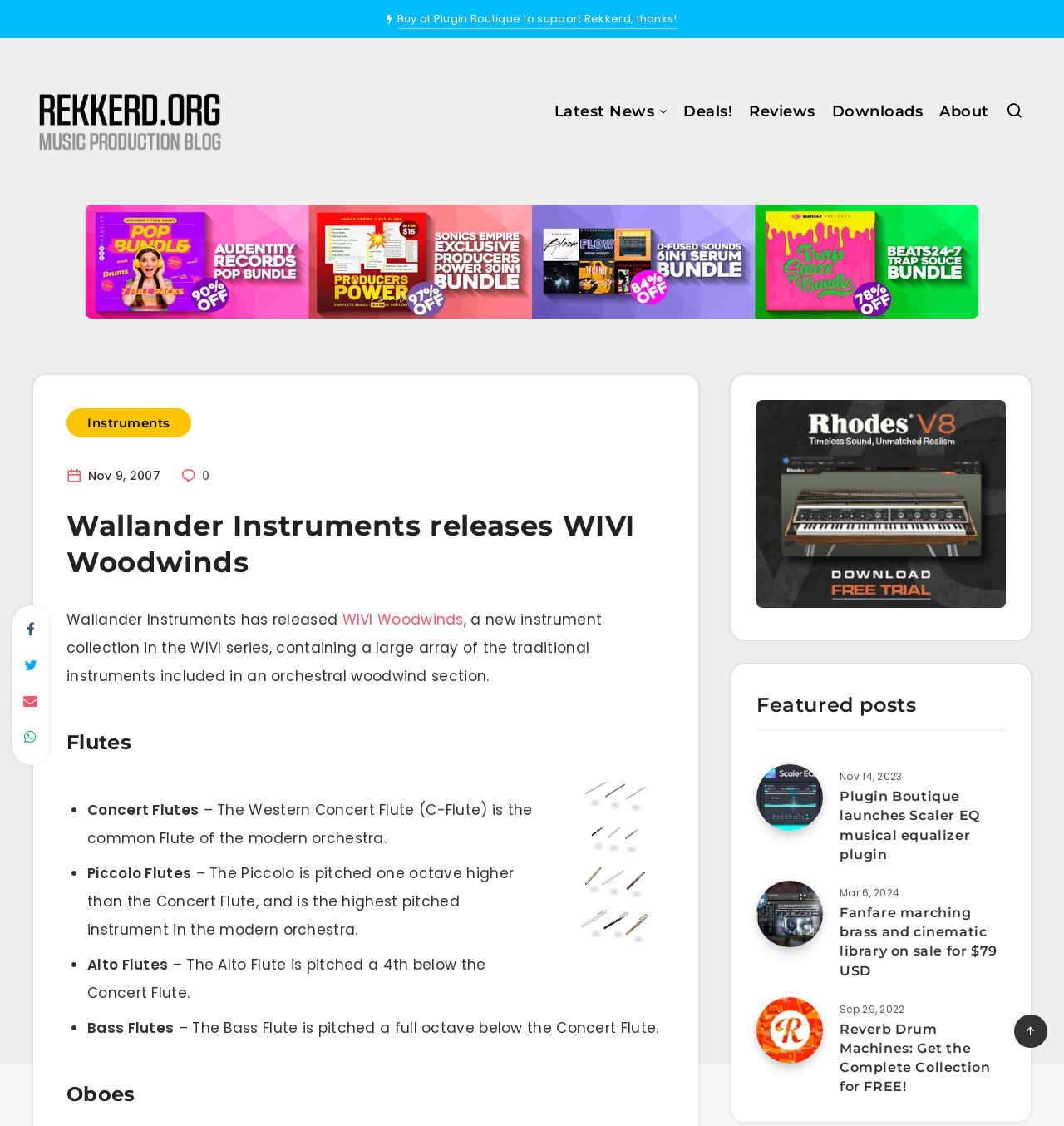What is the name of the instrument collection released by Wallander Instruments?
Refer to the image and give a detailed answer to the query.

The answer can be found in the heading 'Wallander Instruments releases WIVI Woodwinds' and the static text 'Wallander Instruments has released WIVI Woodwinds' which indicates that WIVI Woodwinds is the name of the instrument collection released by Wallander Instruments.